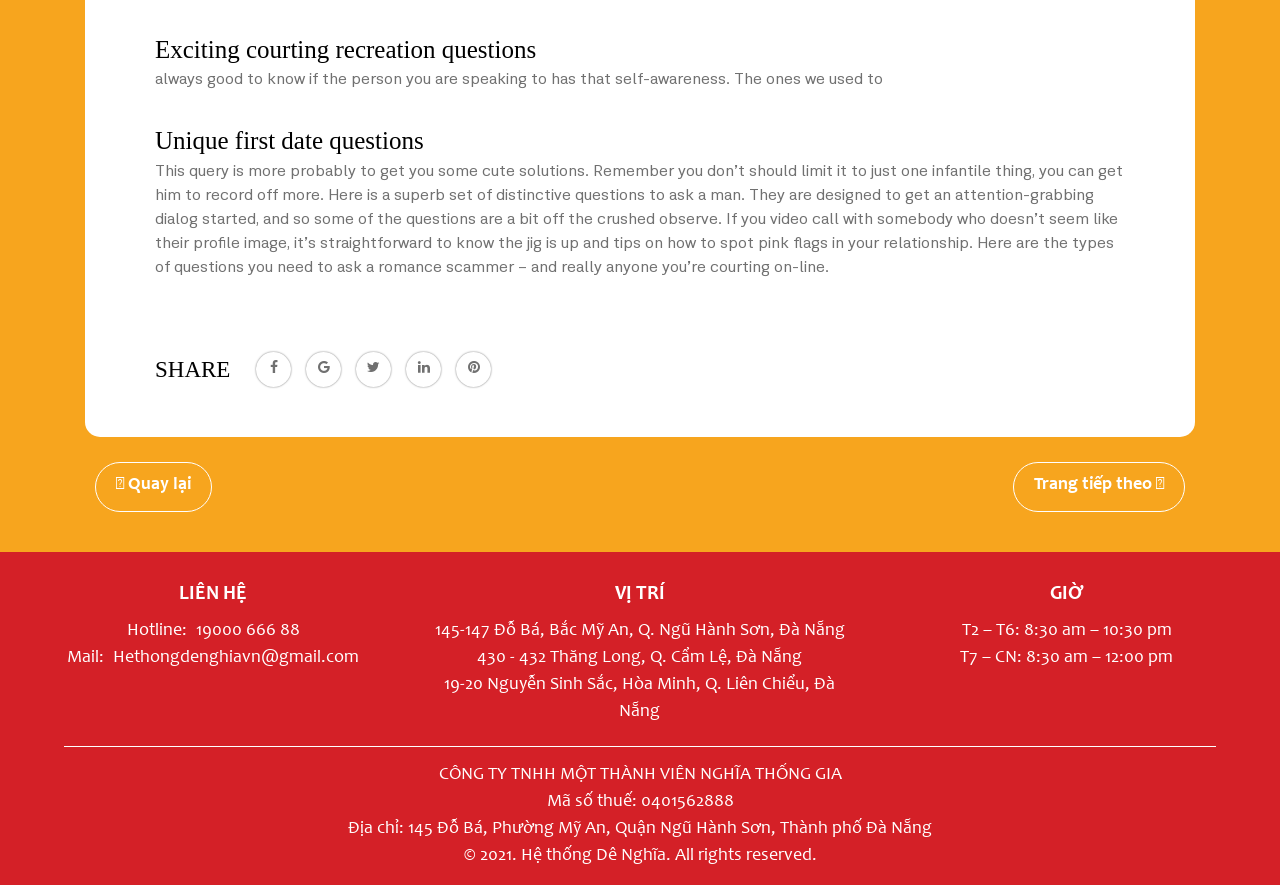What are the operating hours on Sundays?
Examine the image and provide an in-depth answer to the question.

According to the 'GIỜ' section, the operating hours on Sundays (T7 – CN) are from 8:30 am to 12:00 pm.